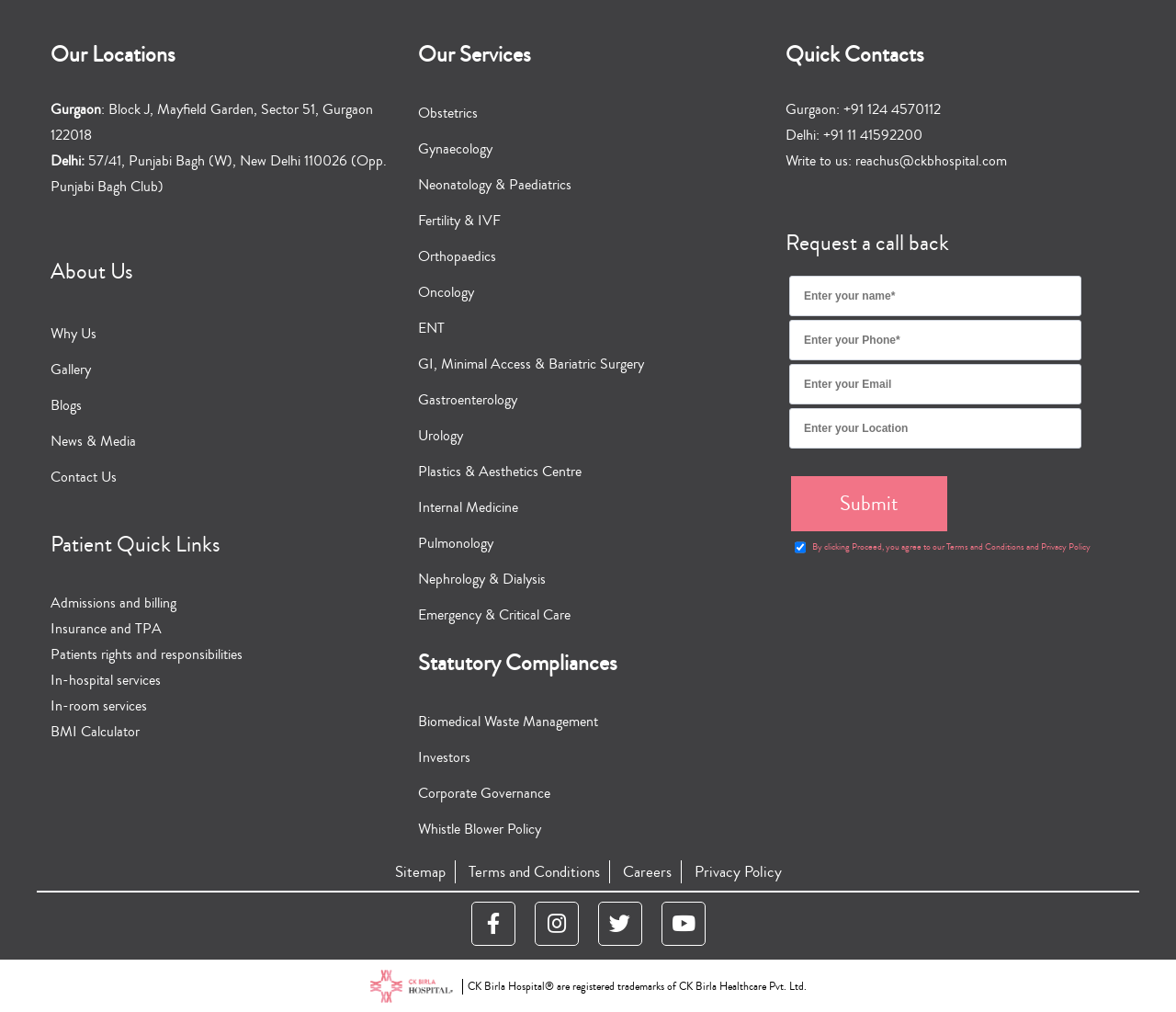Please find the bounding box coordinates of the element that must be clicked to perform the given instruction: "Navigate to About Us page". The coordinates should be four float numbers from 0 to 1, i.e., [left, top, right, bottom].

[0.043, 0.253, 0.113, 0.284]